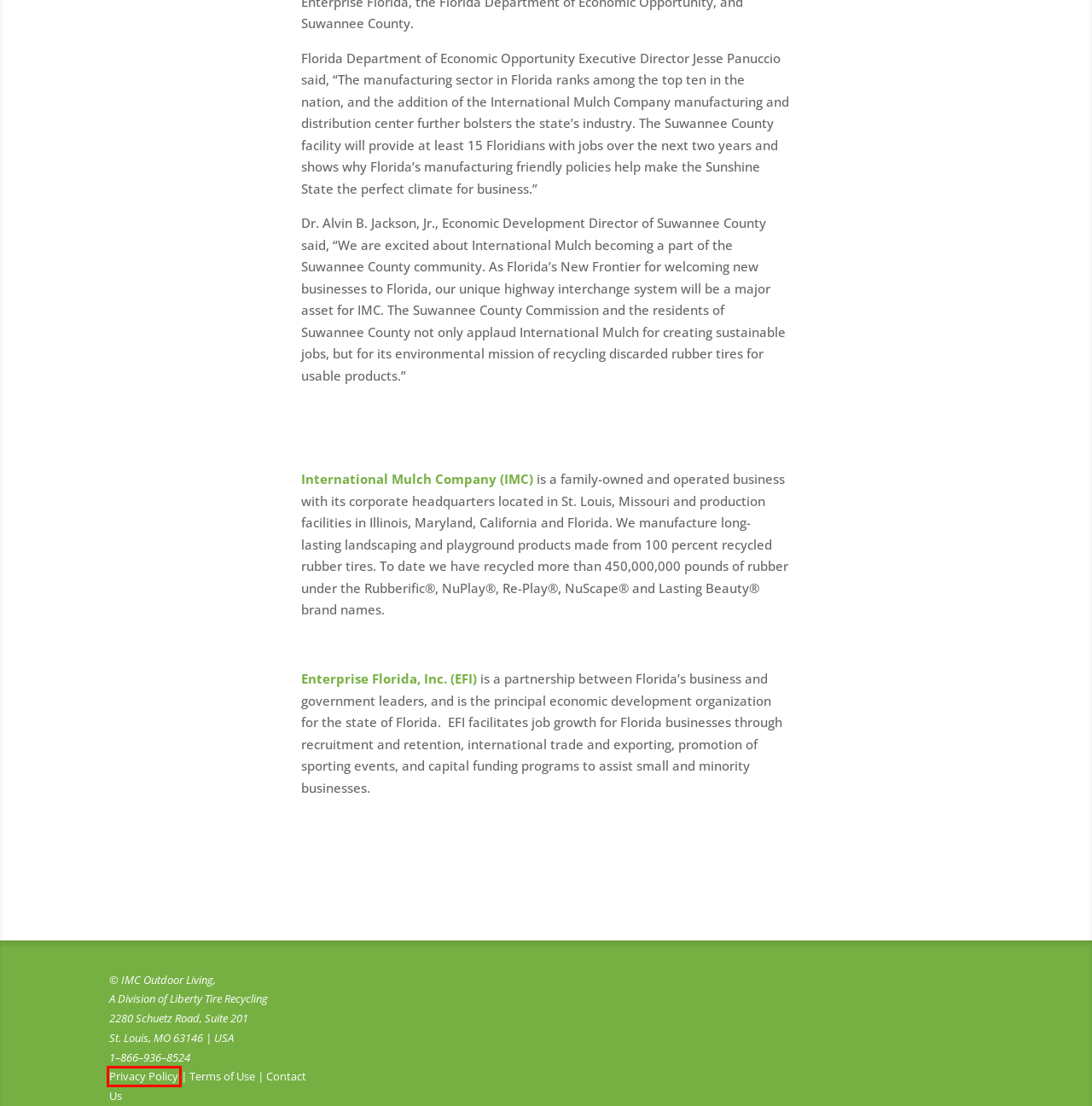Examine the screenshot of a webpage with a red bounding box around a UI element. Your task is to identify the webpage description that best corresponds to the new webpage after clicking the specified element. The given options are:
A. About Us
B. Mike Sebastian, Author at IMC Outdoor Living
C. Contact Us
D. Our Products
E. Media
F. Home
G. Terms of Use
H. Privacy Policy

H